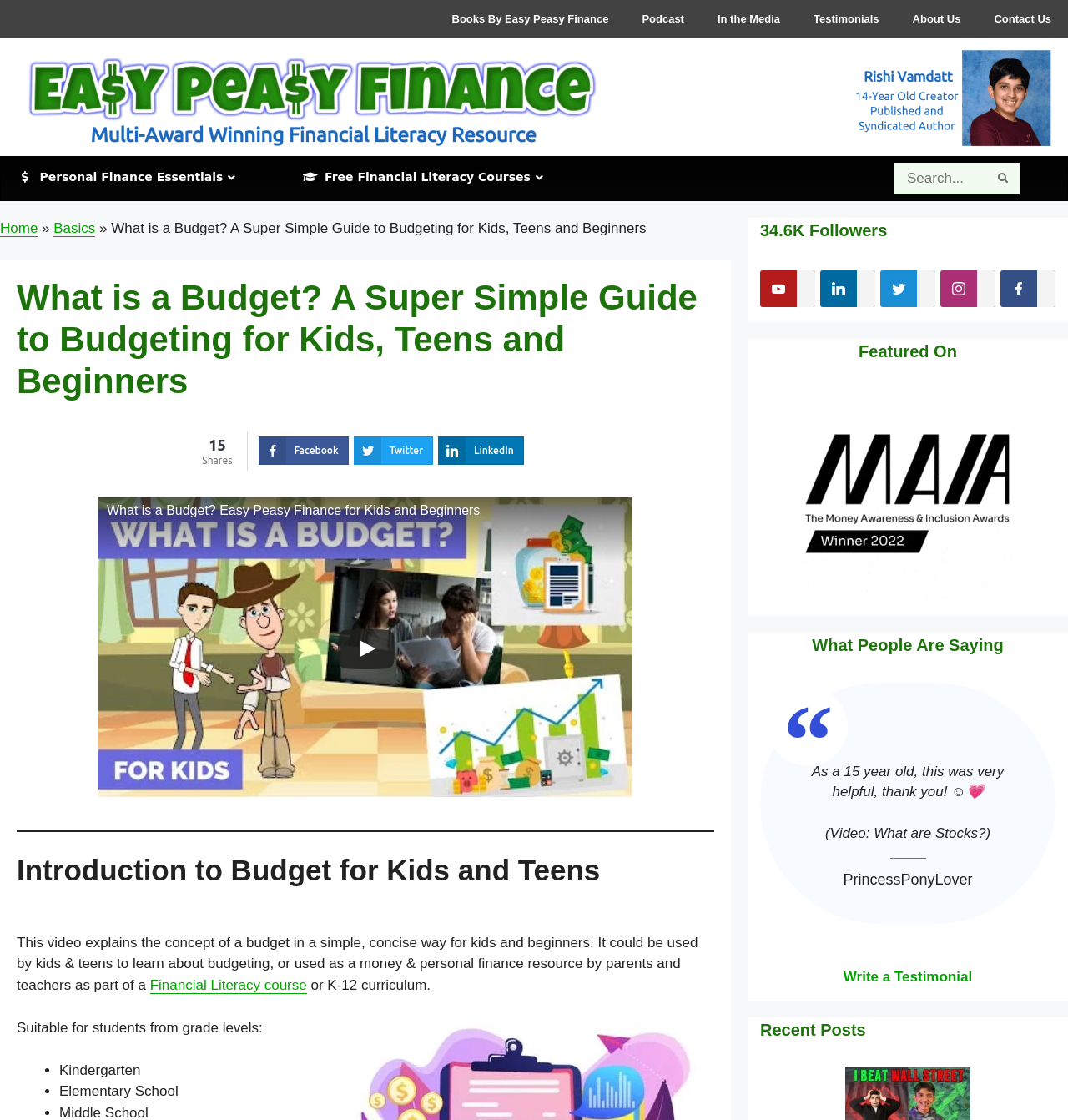Please specify the bounding box coordinates of the region to click in order to perform the following instruction: "Search for something".

[0.838, 0.145, 0.955, 0.173]